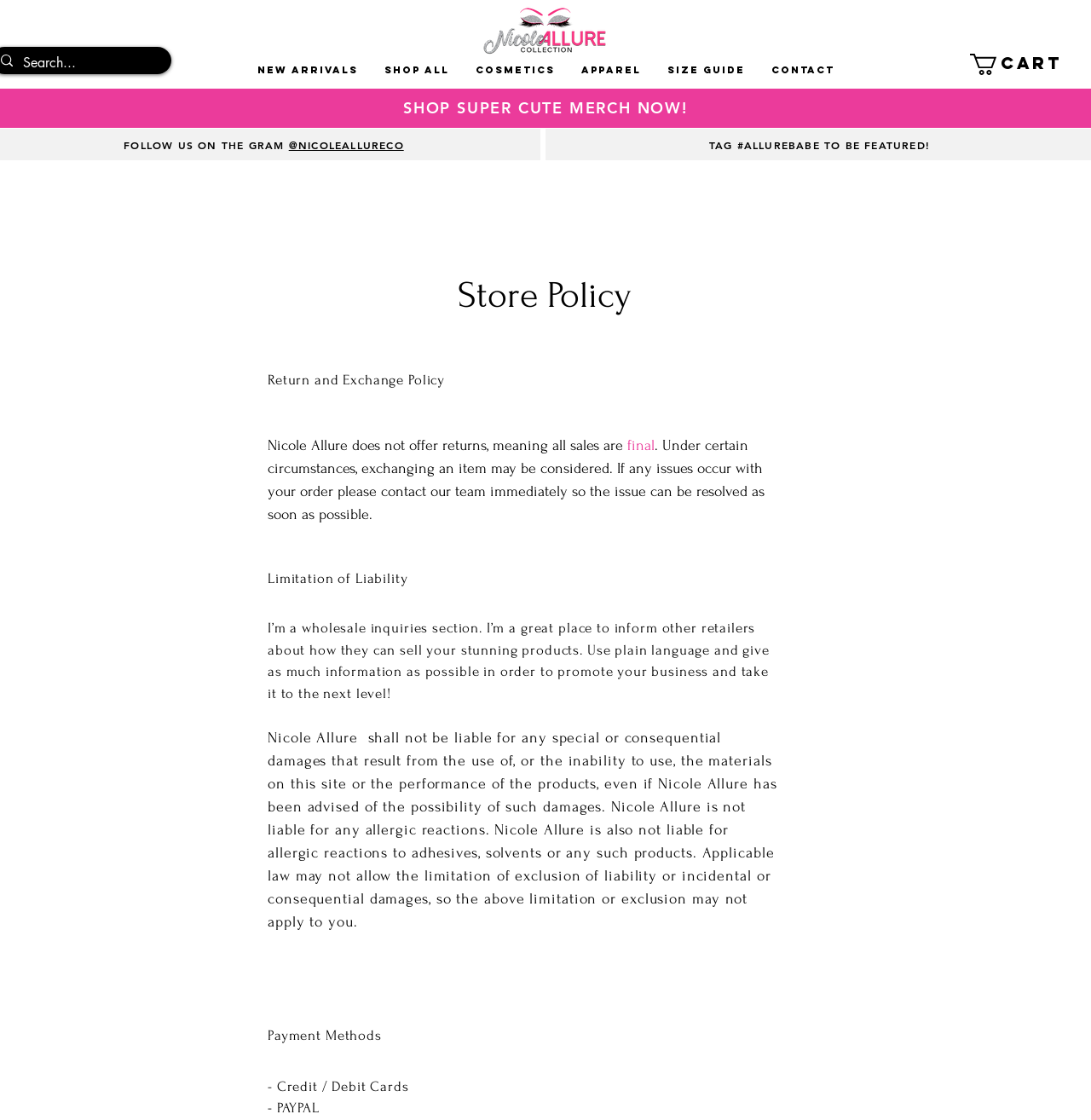What is the store's return policy?
Using the image as a reference, deliver a detailed and thorough answer to the question.

According to the webpage, Nicole Allure does not offer returns, meaning all sales are final. However, under certain circumstances, exchanging an item may be considered.